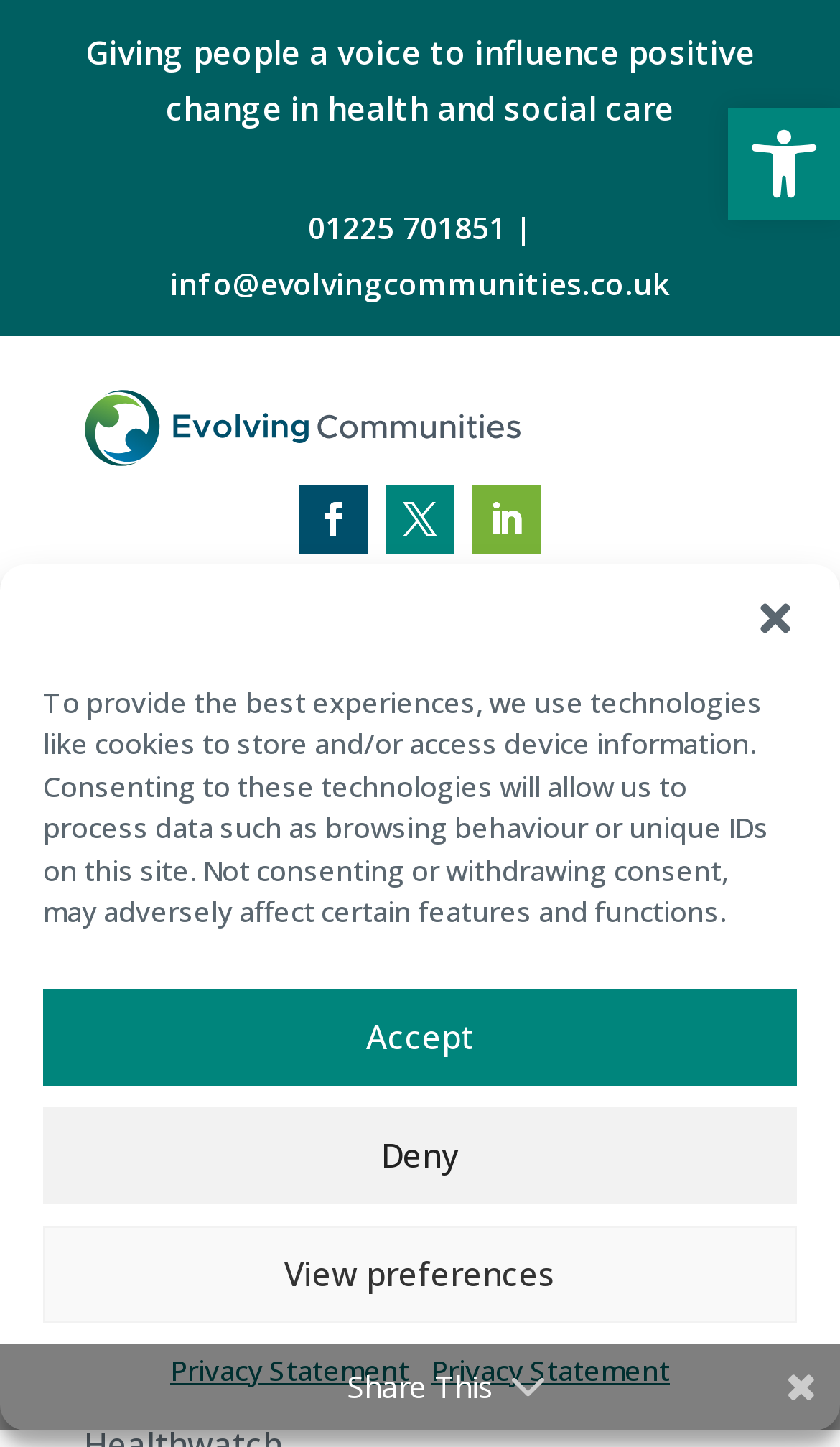Show the bounding box coordinates of the region that should be clicked to follow the instruction: "Search."

[0.103, 0.409, 0.897, 0.462]